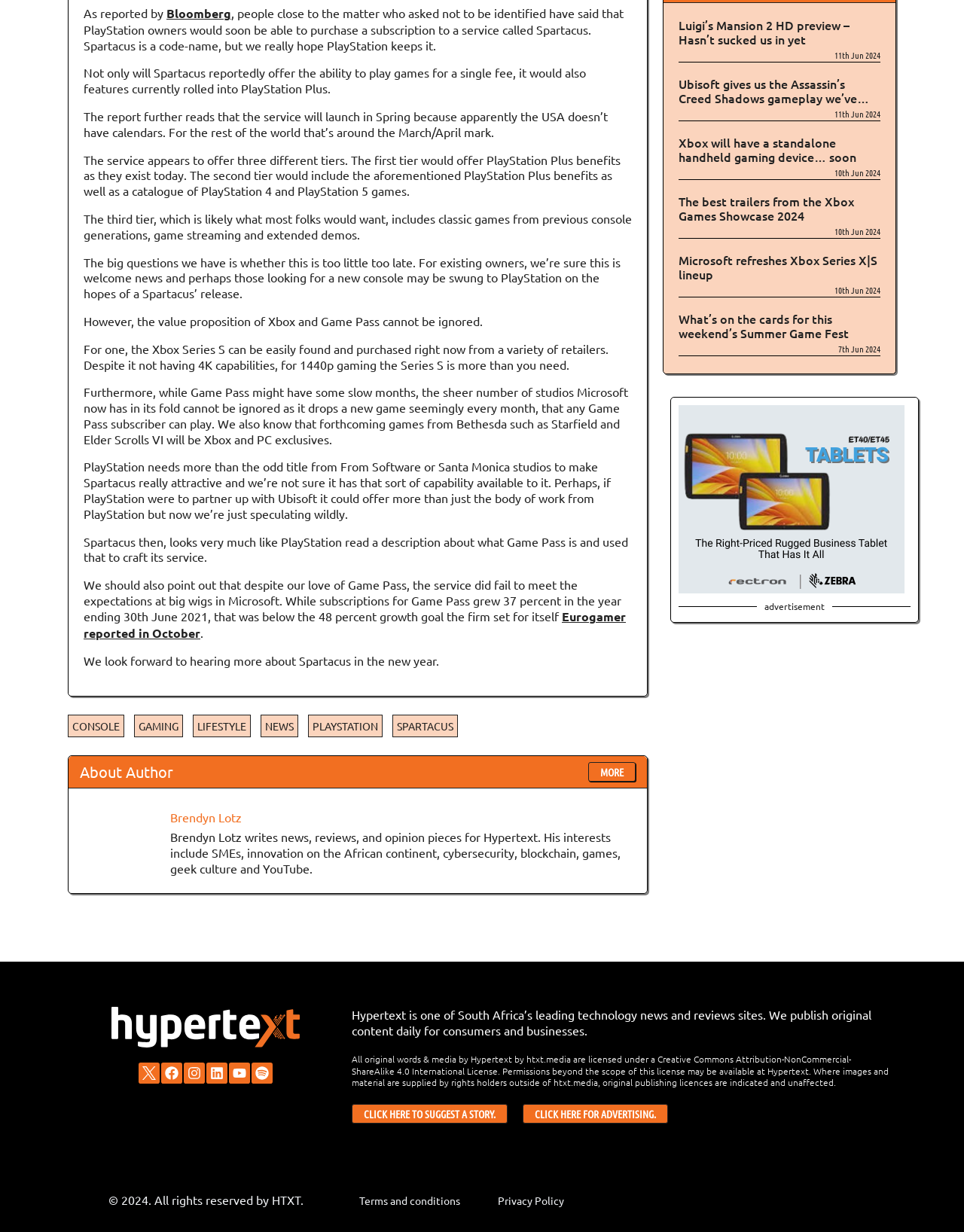Determine the bounding box coordinates for the area that should be clicked to carry out the following instruction: "Explore the Galapagos".

None